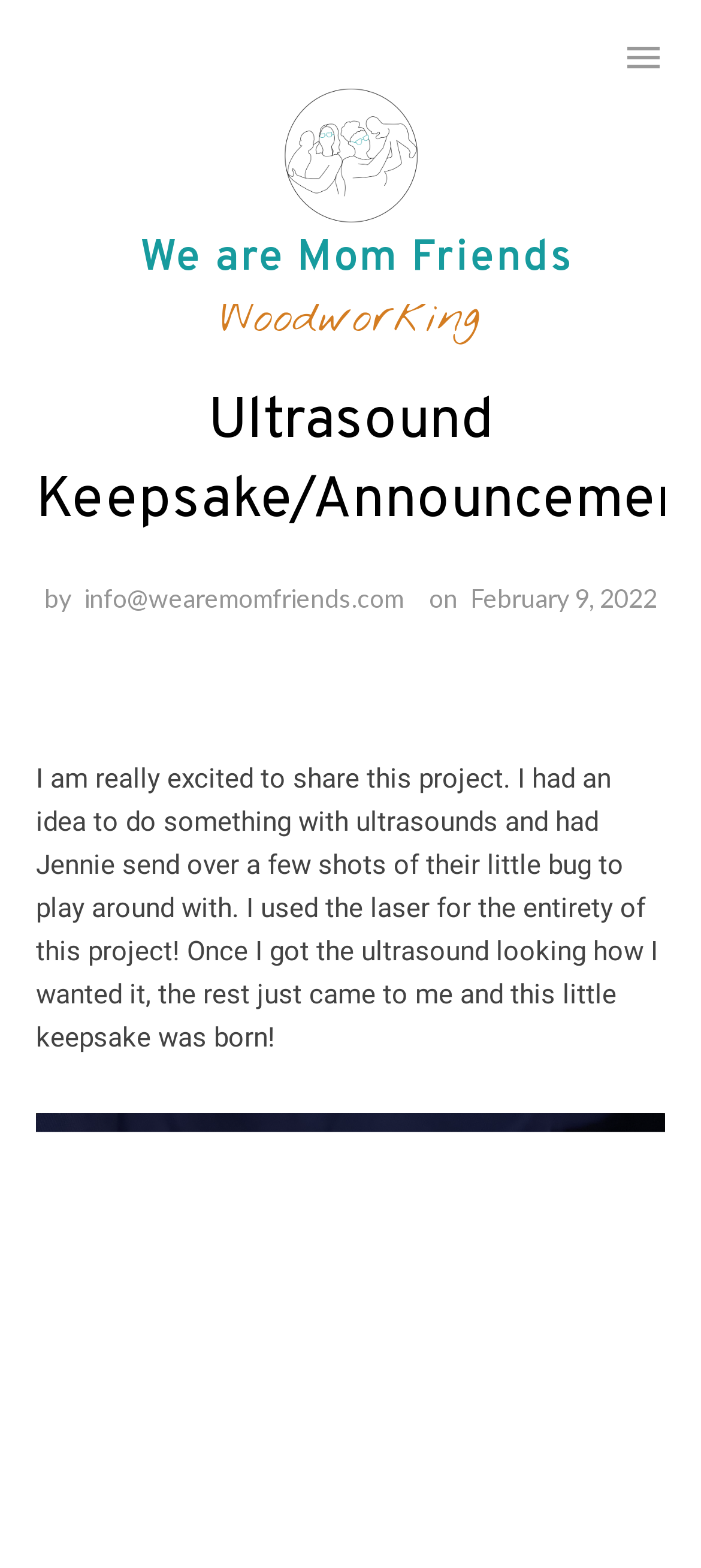Using a single word or phrase, answer the following question: 
What is the name of the website?

We are Mom Friends